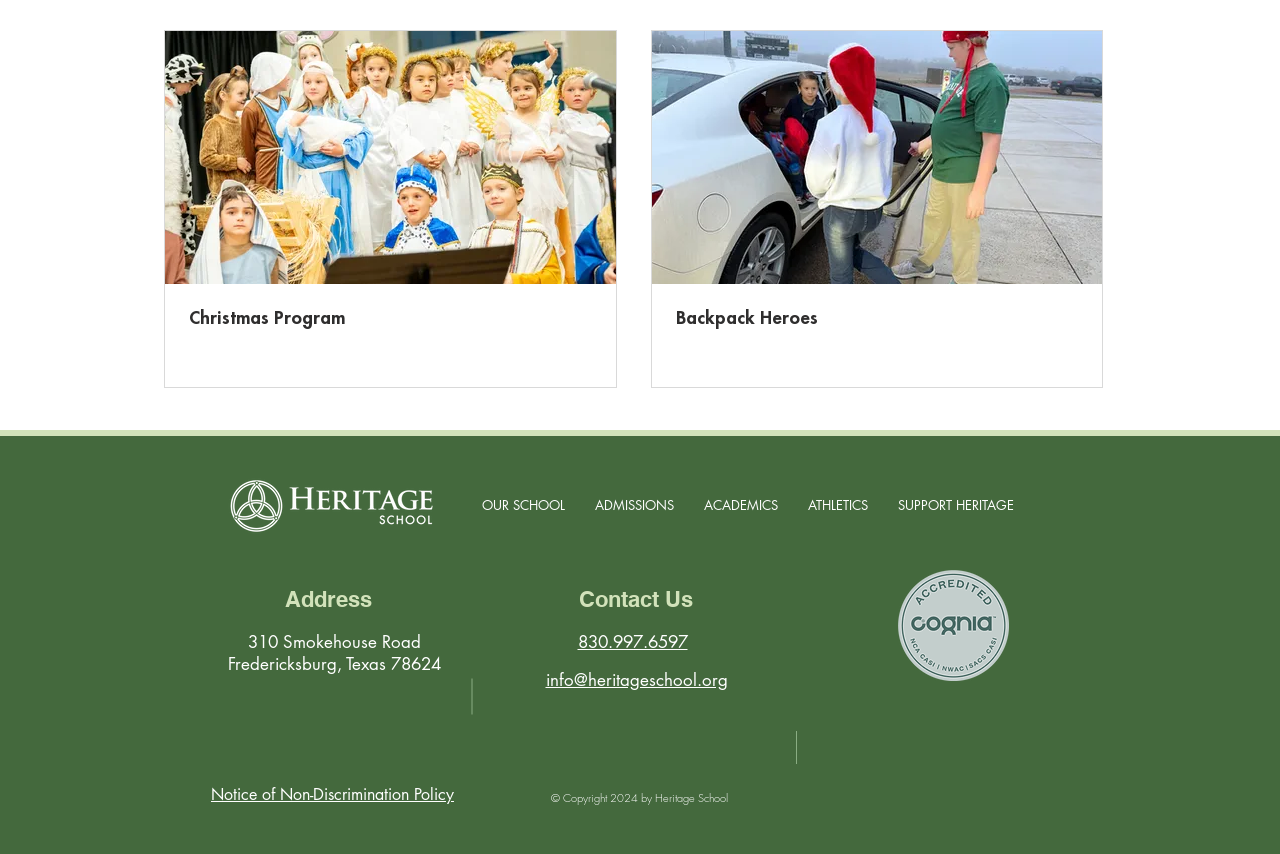Please find the bounding box coordinates of the clickable region needed to complete the following instruction: "Click on Christmas Program". The bounding box coordinates must consist of four float numbers between 0 and 1, i.e., [left, top, right, bottom].

[0.148, 0.361, 0.462, 0.388]